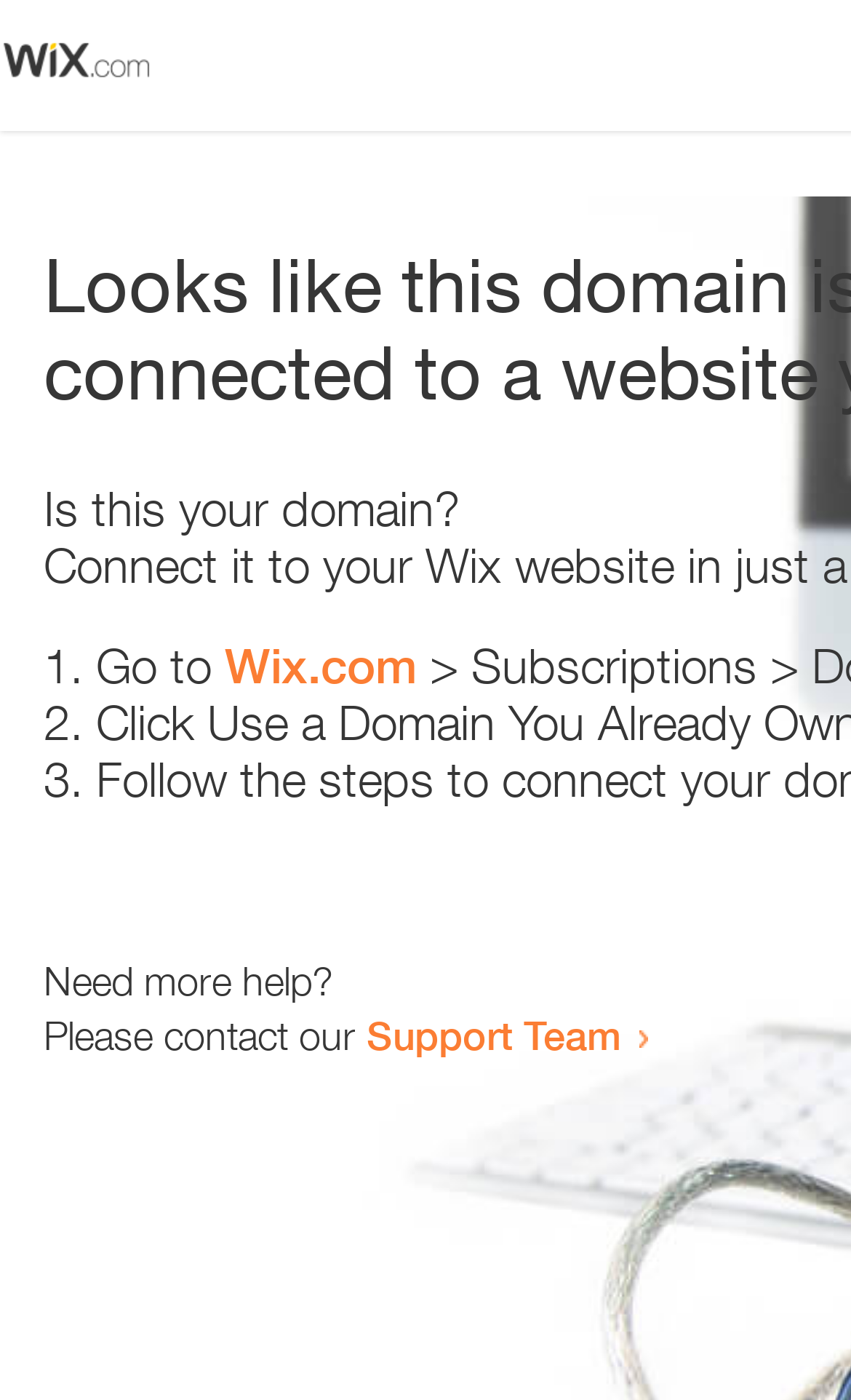Respond concisely with one word or phrase to the following query:
What is the purpose of the contact information?

Need more help